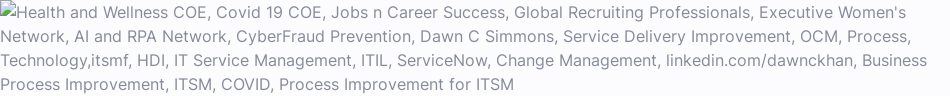Elaborate on the various elements present in the image.

The image showcases a comprehensive collection of themes and initiatives related to various professional networks and areas of expertise. Prominent topics include "Health and Wellness COE," "COVID-19 COE," and "Jobs and Career Success." It highlights the significance of networks such as the "Global Recruiting Professionals" and "Executive Women's Network," while also emphasizing critical technology areas like AI, RPA, and CyberFraud Prevention.

At the forefront is an acknowledgment of Dawn C. Simmons, suggesting her leadership and involvement in these initiatives. Additional mentions include vital frameworks and methodologies such as IT Service Management (ITSM), ITIL, and ServiceNow, along with aspects like Business Process Improvement and Change Management related to IT services.

This rich tapestry of information underscores the interconnectedness of technology, professional development, and community engagement, illustrating a dynamic landscape aimed at fostering growth and improvement in these essential areas.